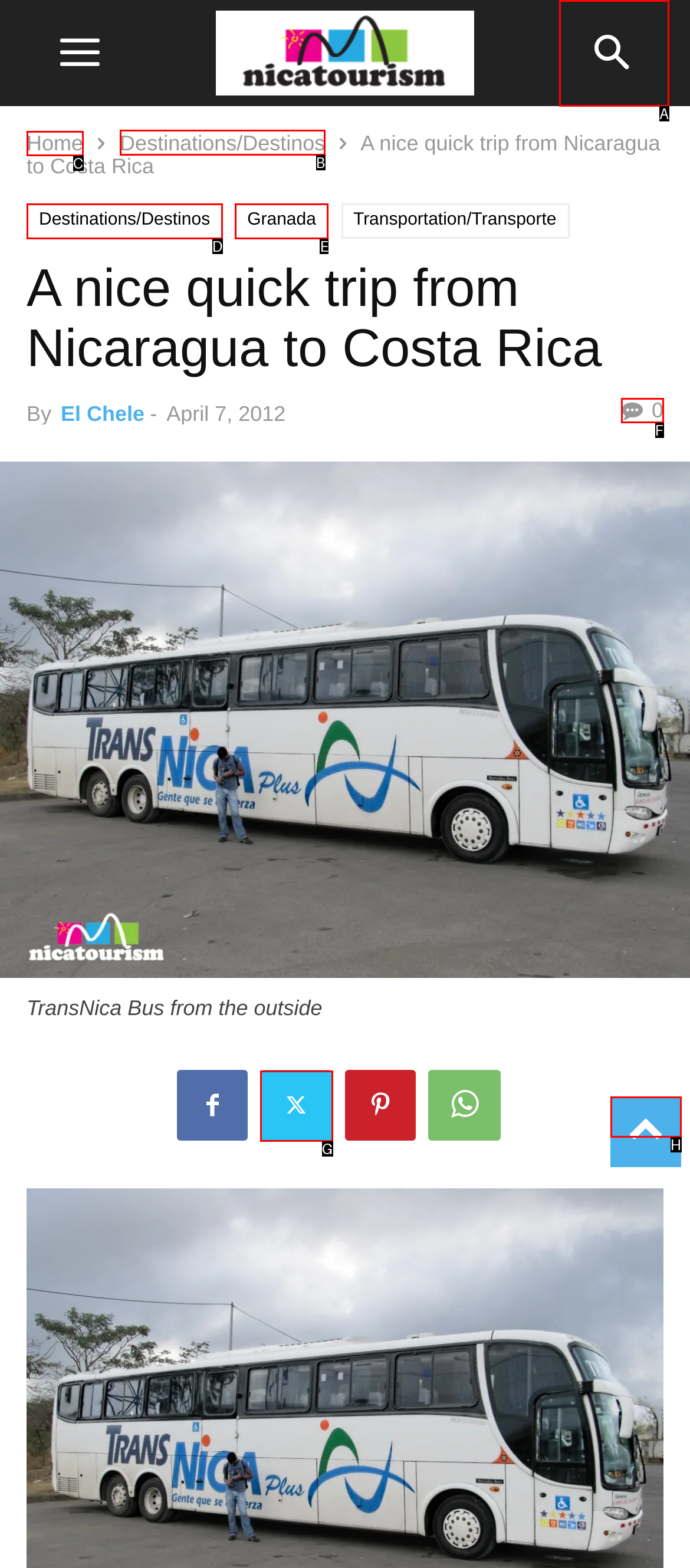Identify the HTML element you need to click to achieve the task: view destinations. Respond with the corresponding letter of the option.

B